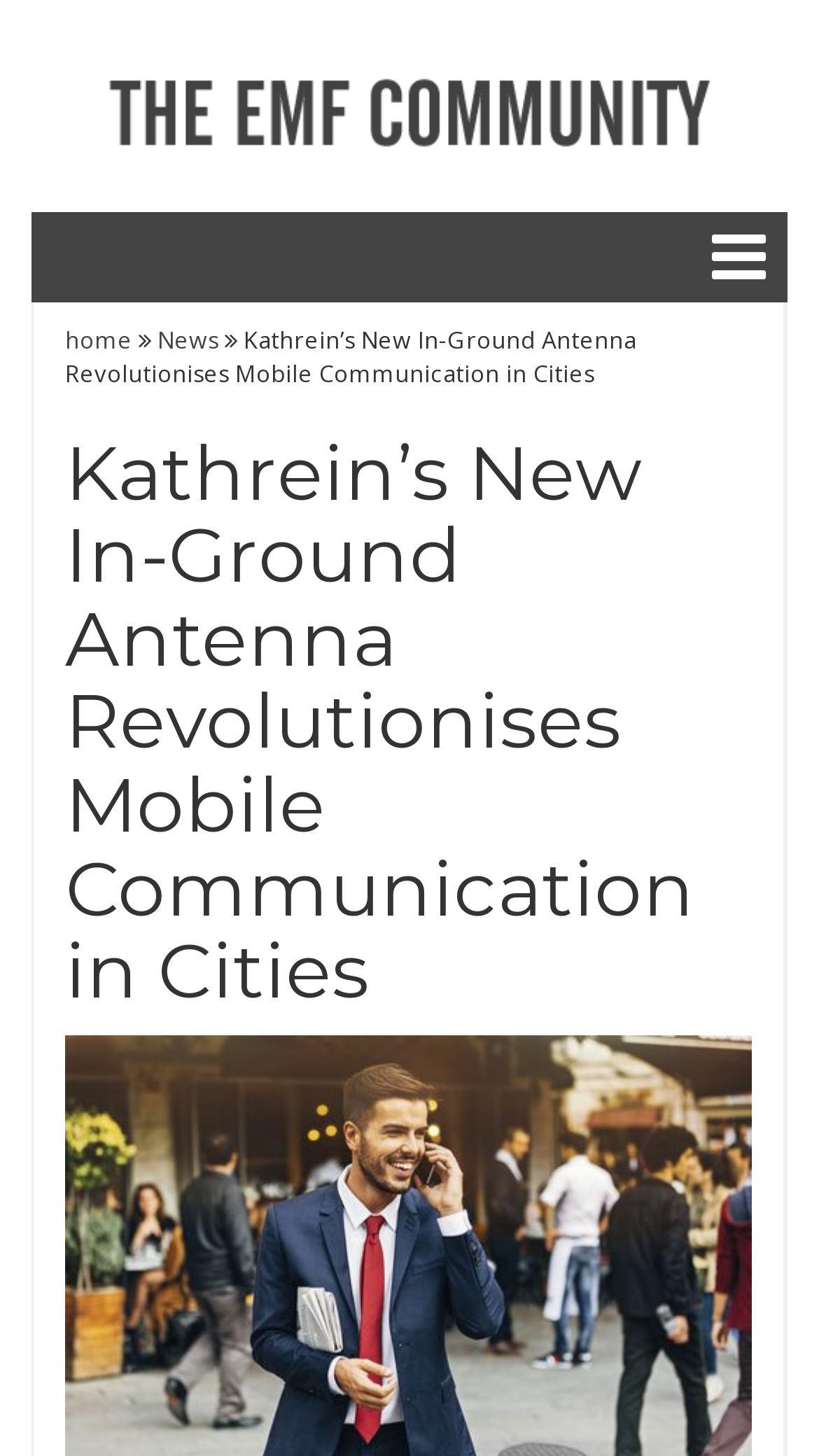Determine the bounding box coordinates for the HTML element mentioned in the following description: "home". The coordinates should be a list of four floats ranging from 0 to 1, represented as [left, top, right, bottom].

[0.079, 0.222, 0.169, 0.244]